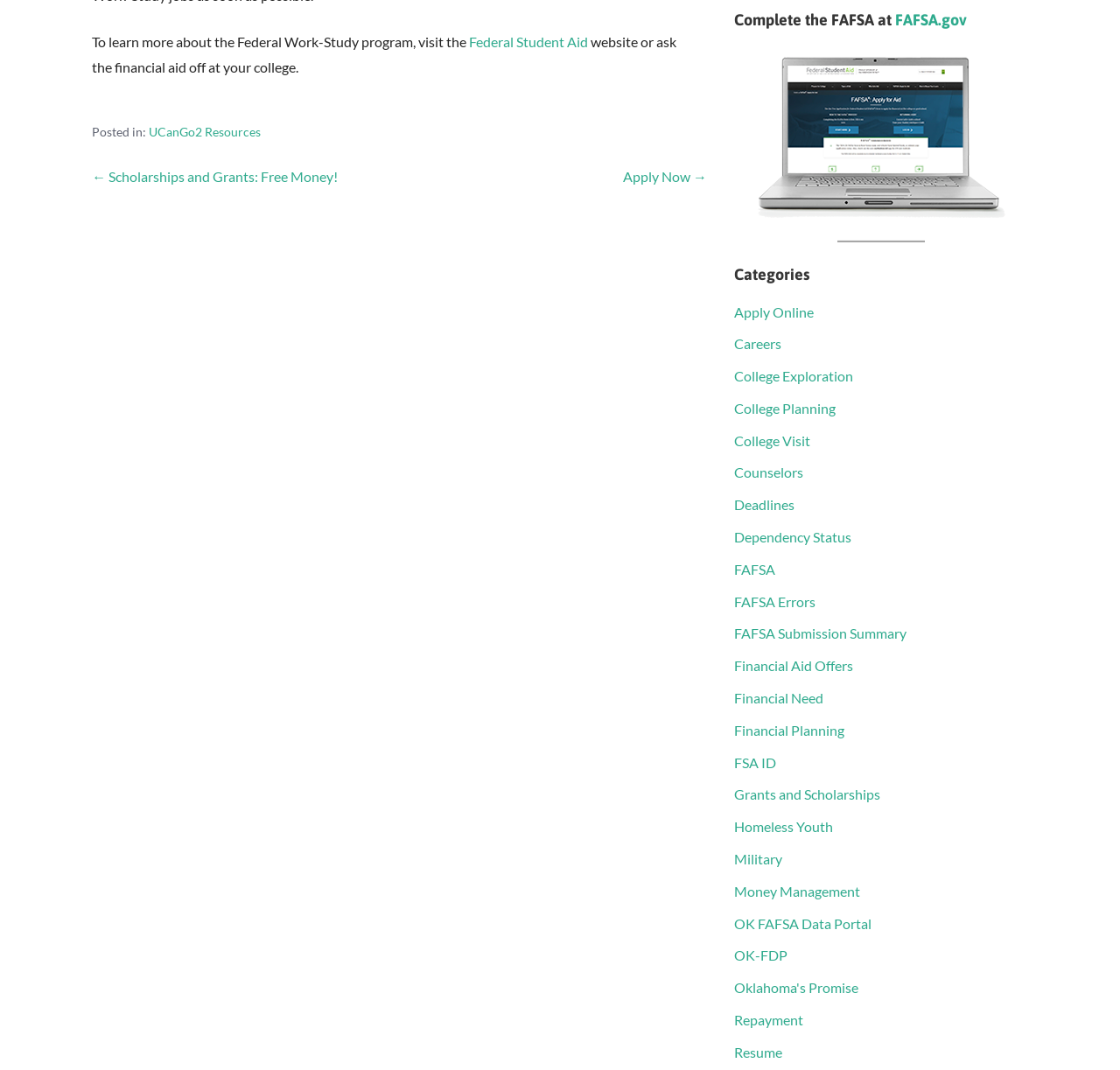Please find the bounding box coordinates of the element that you should click to achieve the following instruction: "apply now". The coordinates should be presented as four float numbers between 0 and 1: [left, top, right, bottom].

[0.556, 0.157, 0.631, 0.172]